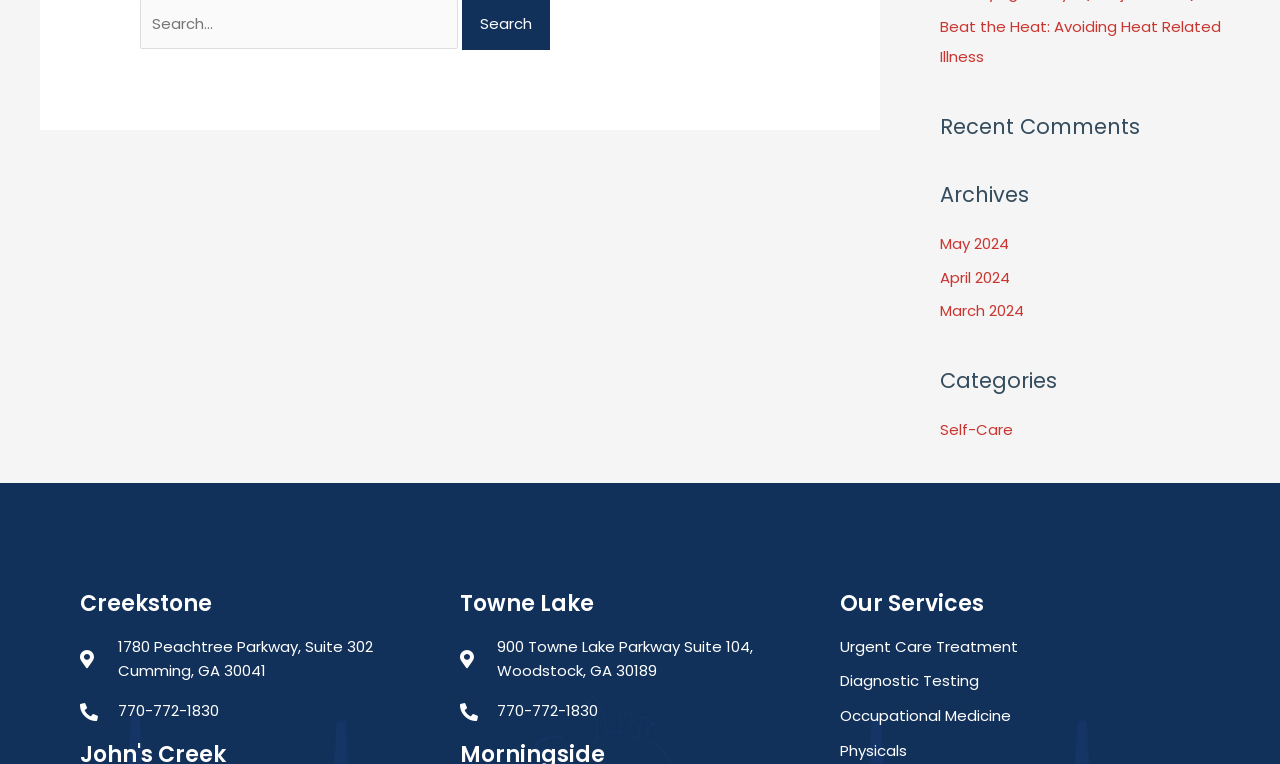From the webpage screenshot, predict the bounding box coordinates (top-left x, top-left y, bottom-right x, bottom-right y) for the UI element described here: March 2024

[0.734, 0.393, 0.8, 0.421]